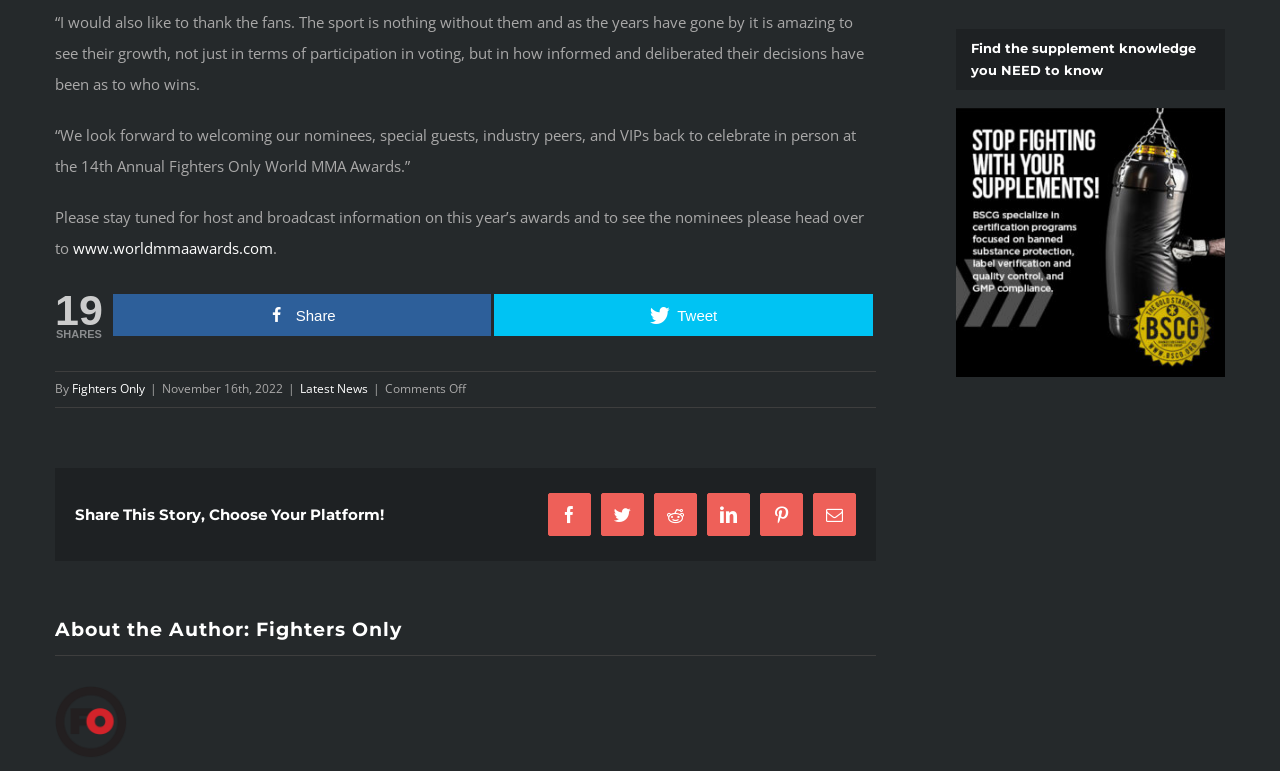Find the UI element described as: "Fighters Only" and predict its bounding box coordinates. Ensure the coordinates are four float numbers between 0 and 1, [left, top, right, bottom].

[0.2, 0.802, 0.314, 0.832]